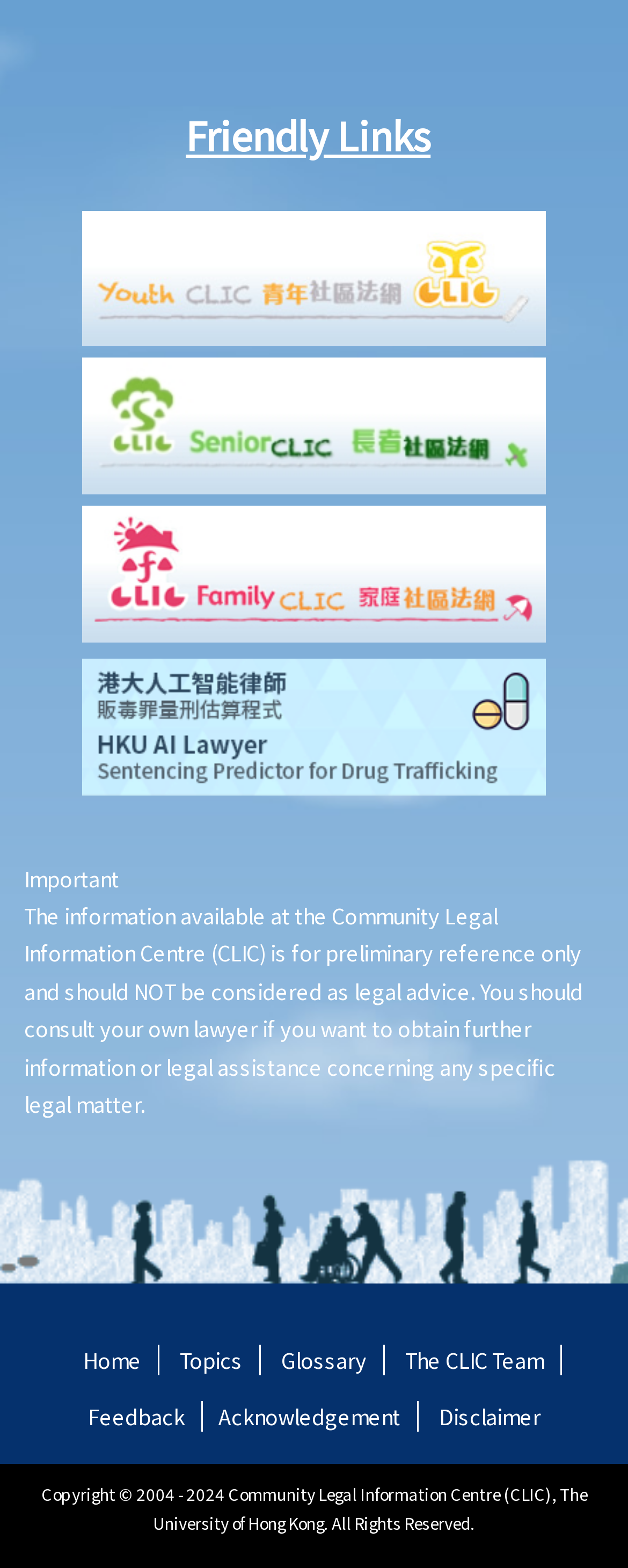Using the given description, provide the bounding box coordinates formatted as (top-left x, top-left y, bottom-right x, bottom-right y), with all values being floating point numbers between 0 and 1. Description: The CLIC Team

[0.619, 0.858, 0.894, 0.877]